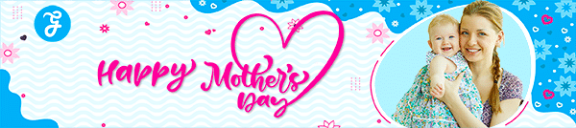Explain the content of the image in detail.

The image celebrates Mother's Day with a vibrant and cheerful design. Featuring the text "Happy Mother's Day" in a playful pink font, the backdrop is adorned with a lively blue pattern complemented by floral and heart motifs. On the right side, a joyful mother is shown, holding her smiling child, embodying the warmth and love associated with this special day. This delightful visual encapsulates the essence of appreciation and affection for mothers, making it perfect for greeting cards or social media posts in honor of Mother's Day 2024.